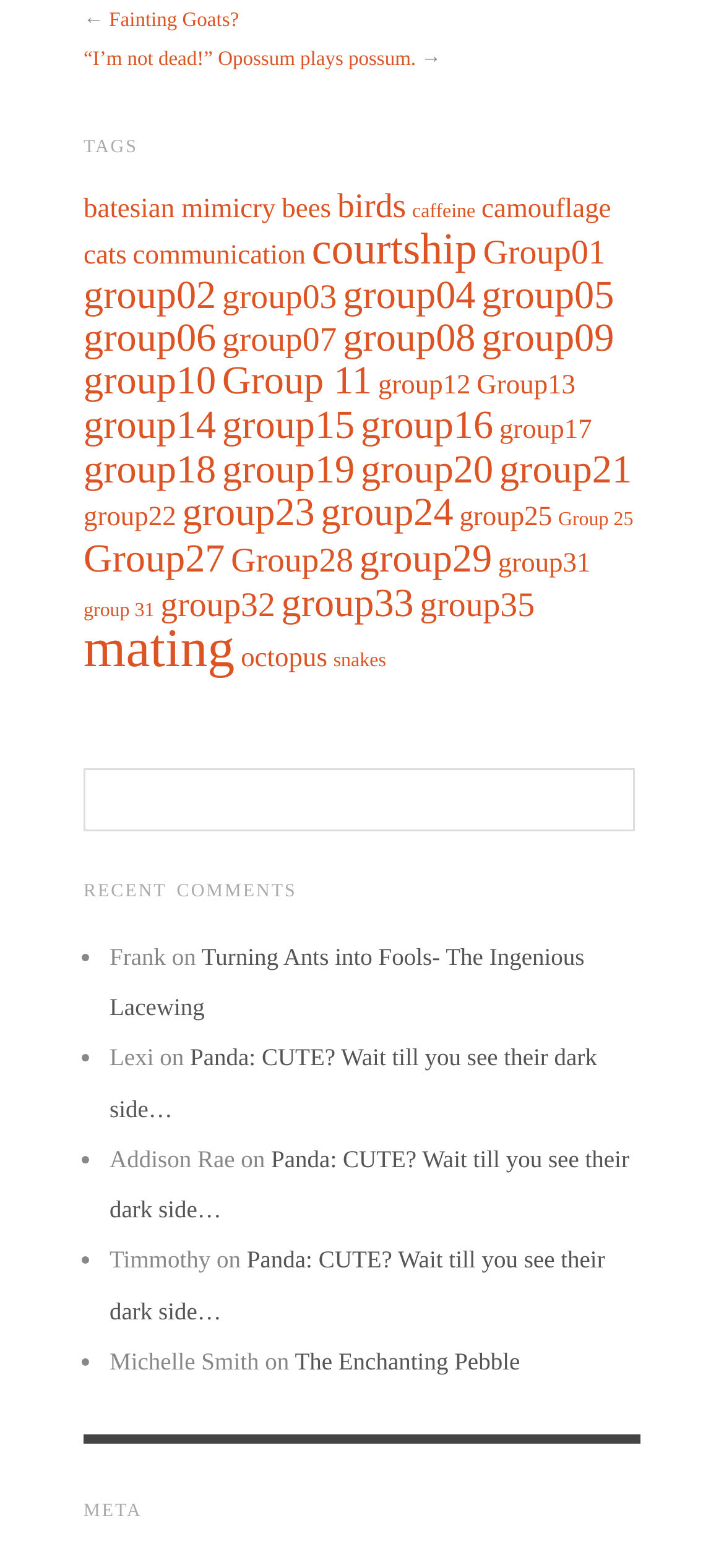Extract the bounding box coordinates for the HTML element that matches this description: "The Enchanting Pebble". The coordinates should be four float numbers between 0 and 1, i.e., [left, top, right, bottom].

[0.407, 0.859, 0.718, 0.877]